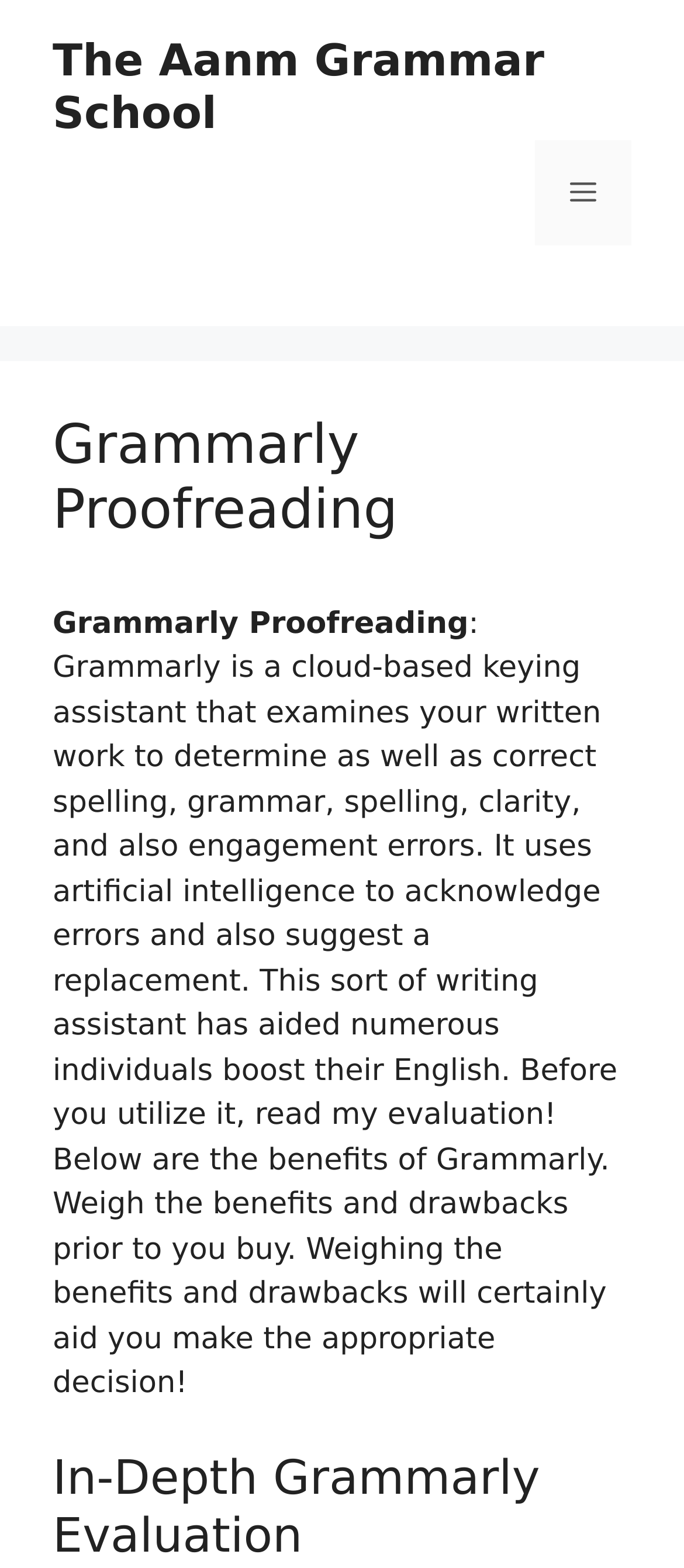From the screenshot, find the bounding box of the UI element matching this description: "The Aanm Grammar School". Supply the bounding box coordinates in the form [left, top, right, bottom], each a float between 0 and 1.

[0.077, 0.022, 0.796, 0.088]